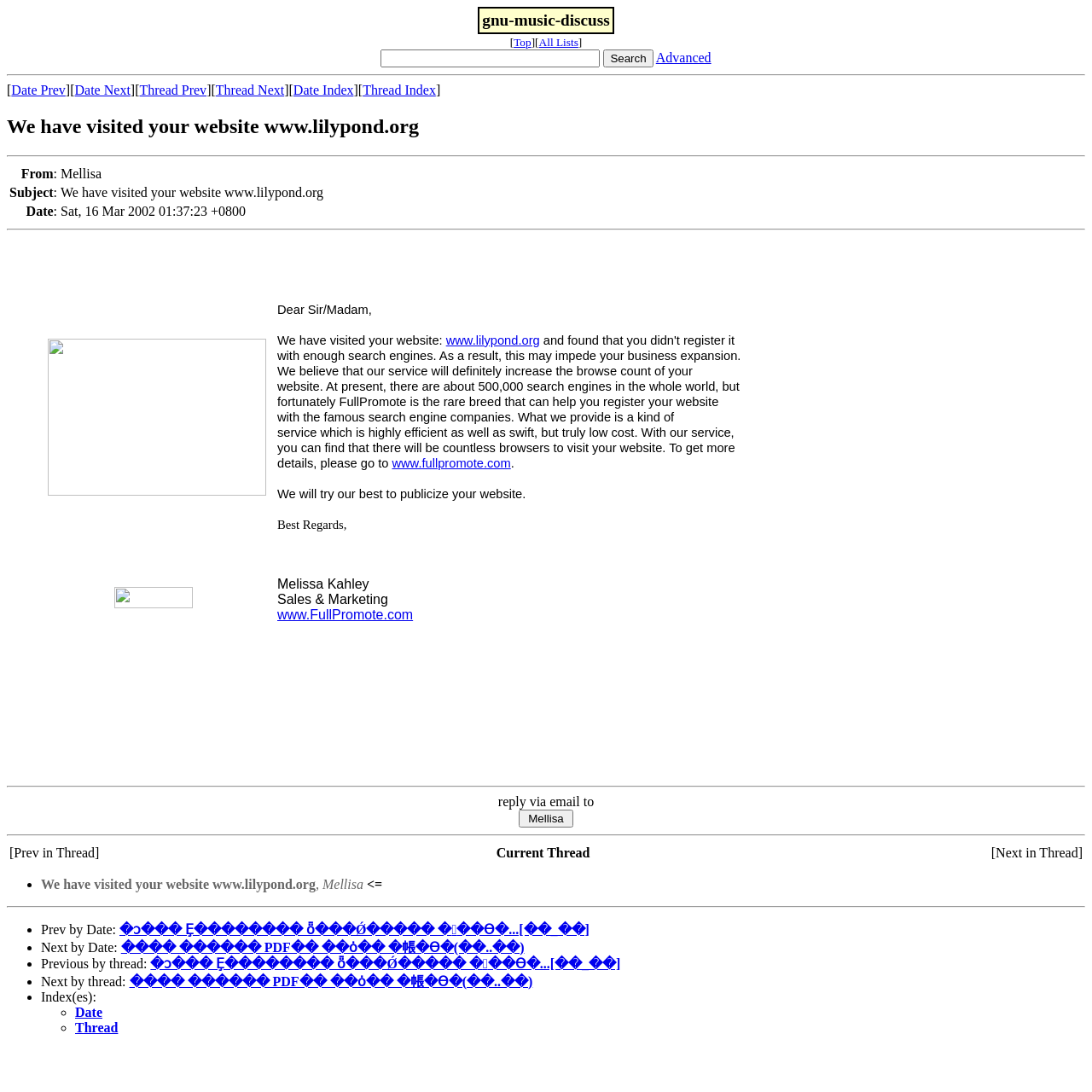Locate the bounding box coordinates of the UI element described by: "parent_node: Advanced name="query"". The bounding box coordinates should consist of four float numbers between 0 and 1, i.e., [left, top, right, bottom].

[0.349, 0.045, 0.55, 0.062]